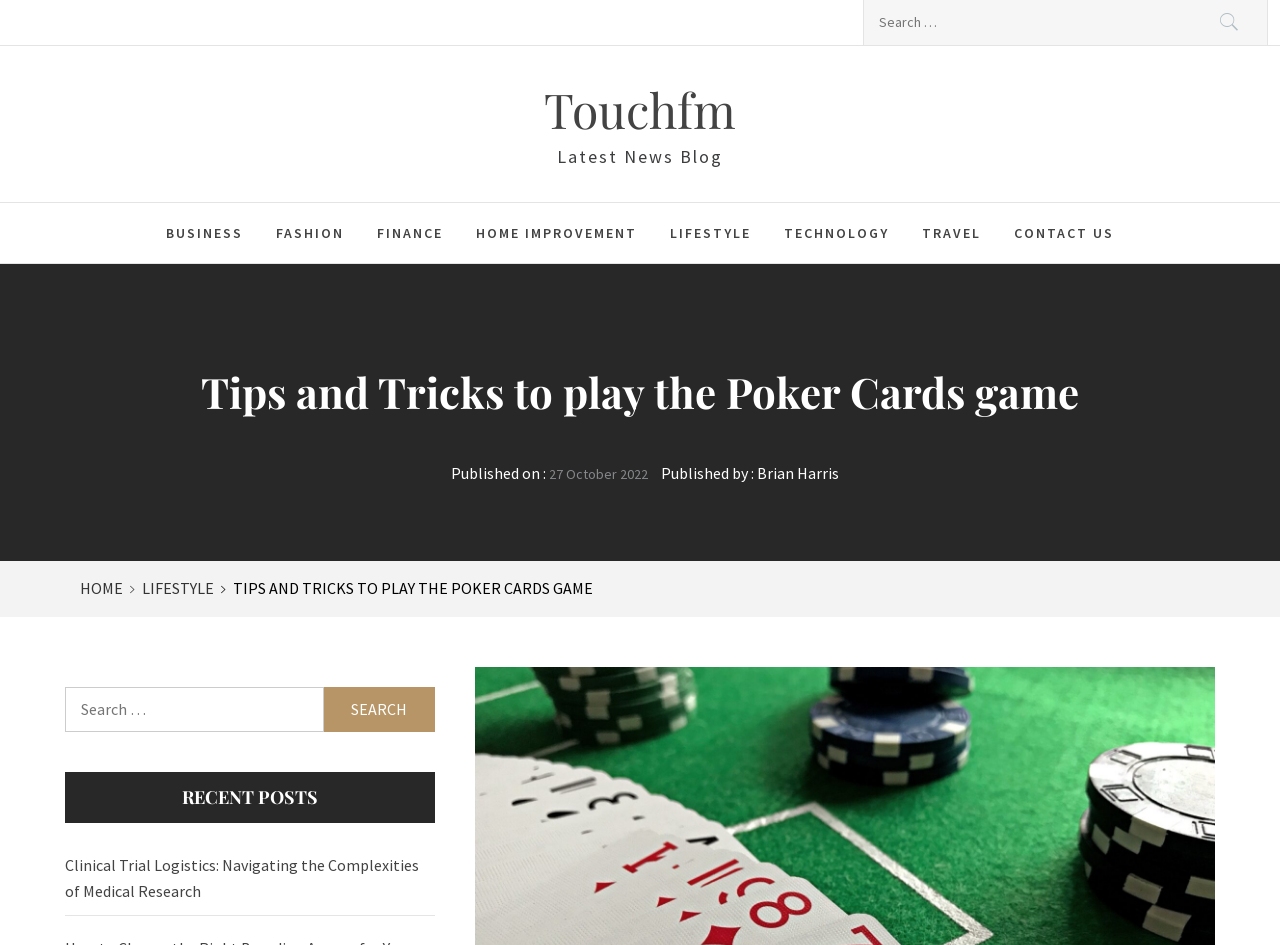Identify the bounding box coordinates of the HTML element based on this description: "27 October 202227 October 2022".

[0.429, 0.492, 0.506, 0.511]